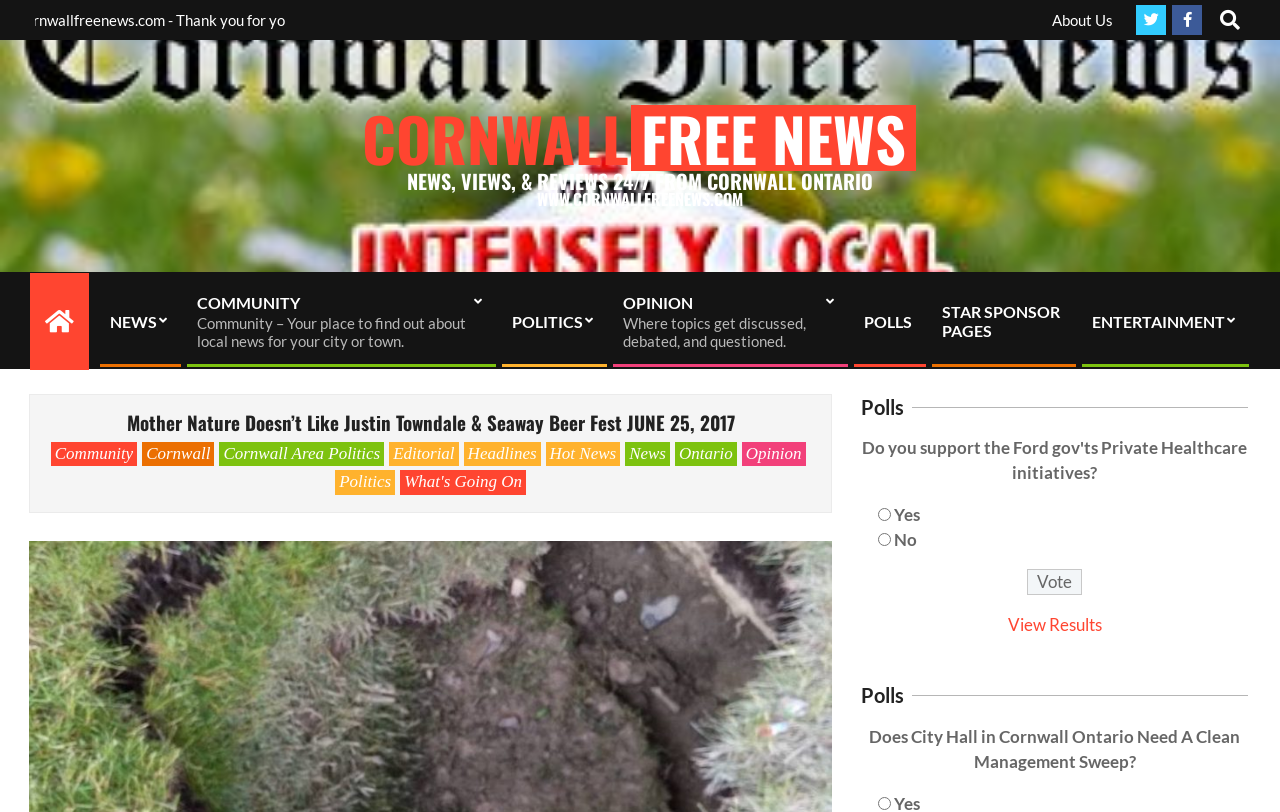Bounding box coordinates are specified in the format (top-left x, top-left y, bottom-right x, bottom-right y). All values are floating point numbers bounded between 0 and 1. Please provide the bounding box coordinate of the region this sentence describes: Hot News

[0.426, 0.544, 0.484, 0.574]